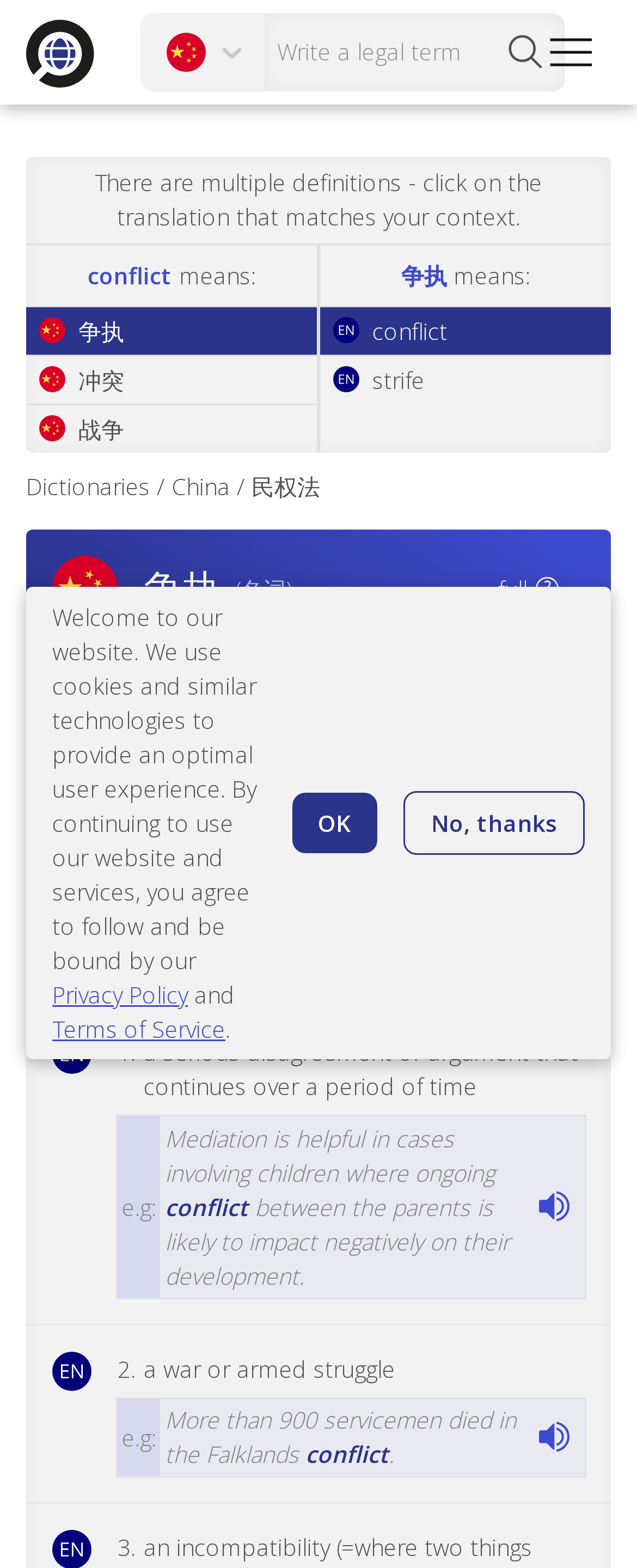Please identify the bounding box coordinates of the area that needs to be clicked to follow this instruction: "Browse dictionaries".

[0.041, 0.301, 0.236, 0.32]